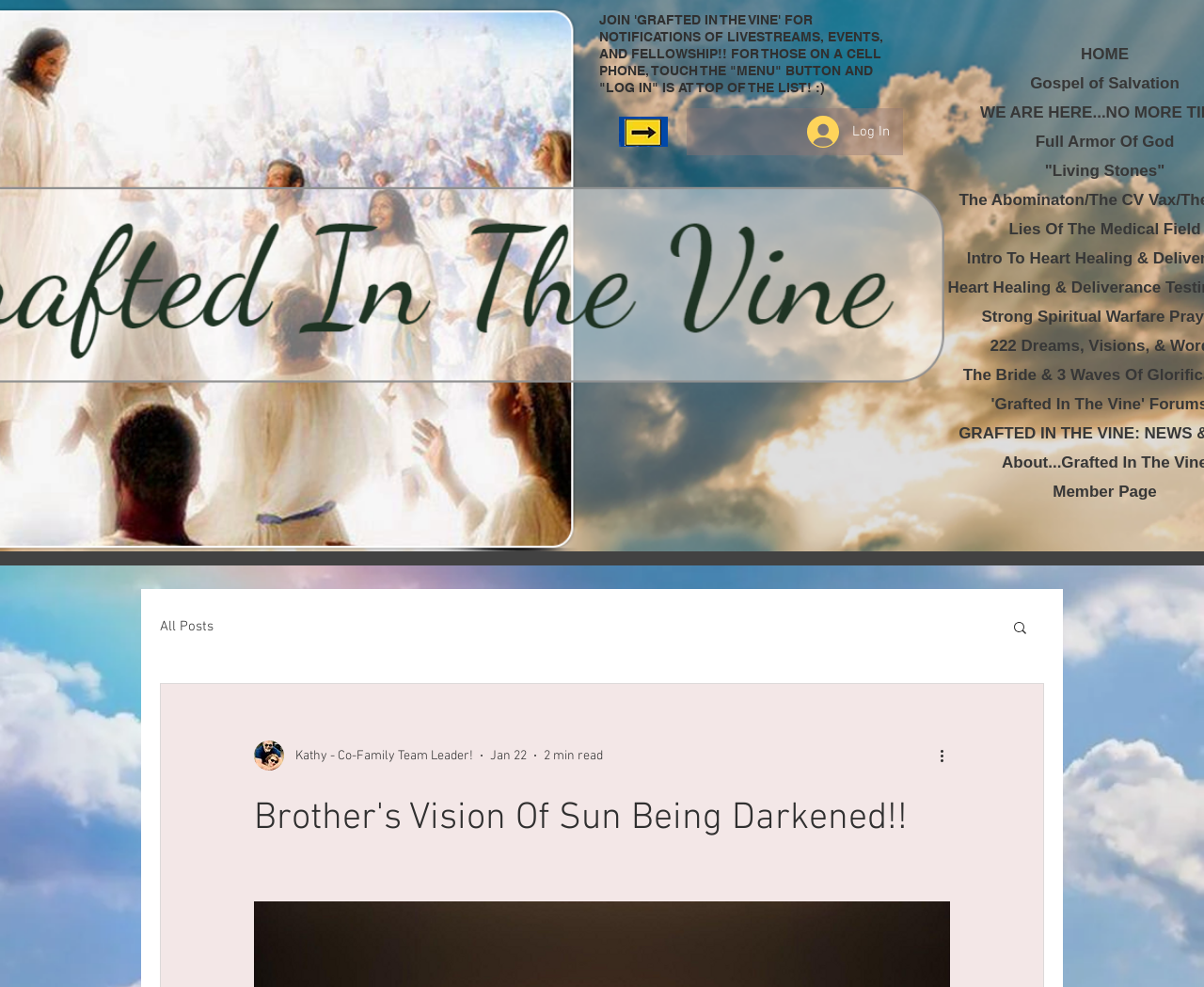What is the date of the post?
Please give a detailed and thorough answer to the question, covering all relevant points.

The date of the post is mentioned in the text 'Jan 22' which is located below the writer's picture and above the '2 min read' text.